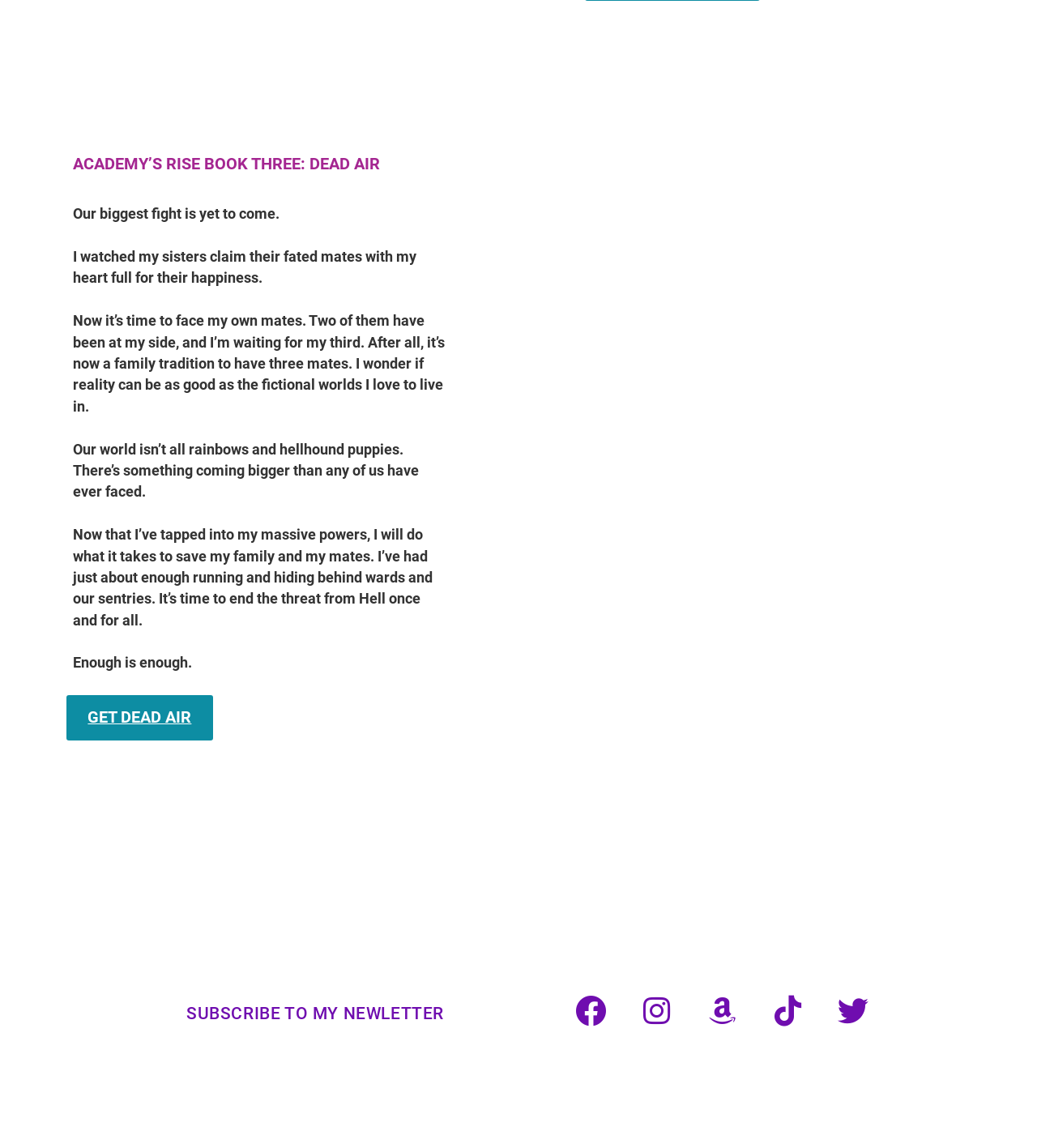Provide a brief response to the question using a single word or phrase: 
What is the title of the book?

ACADEMY'S RISE BOOK THREE: DEAD AIR